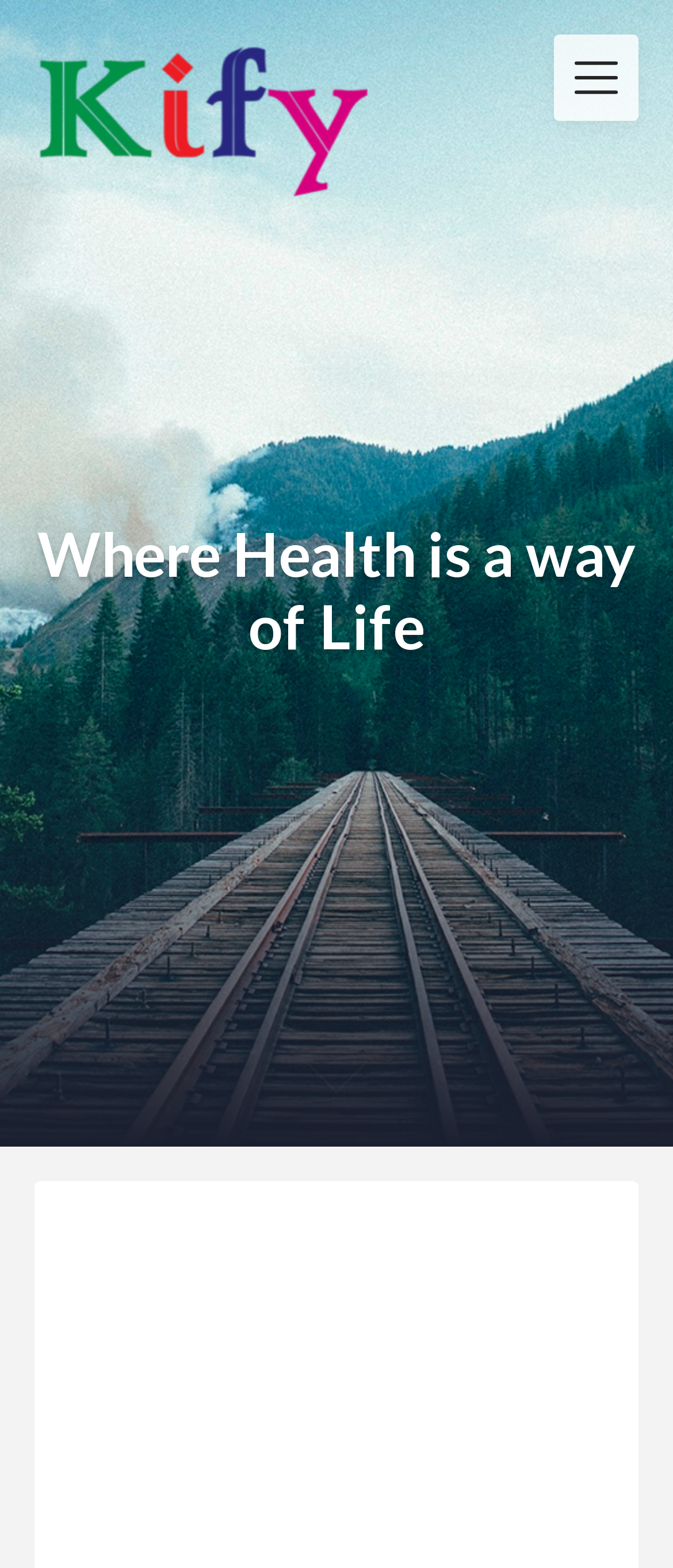Identify the main title of the webpage and generate its text content.

Where Health is a way of Life